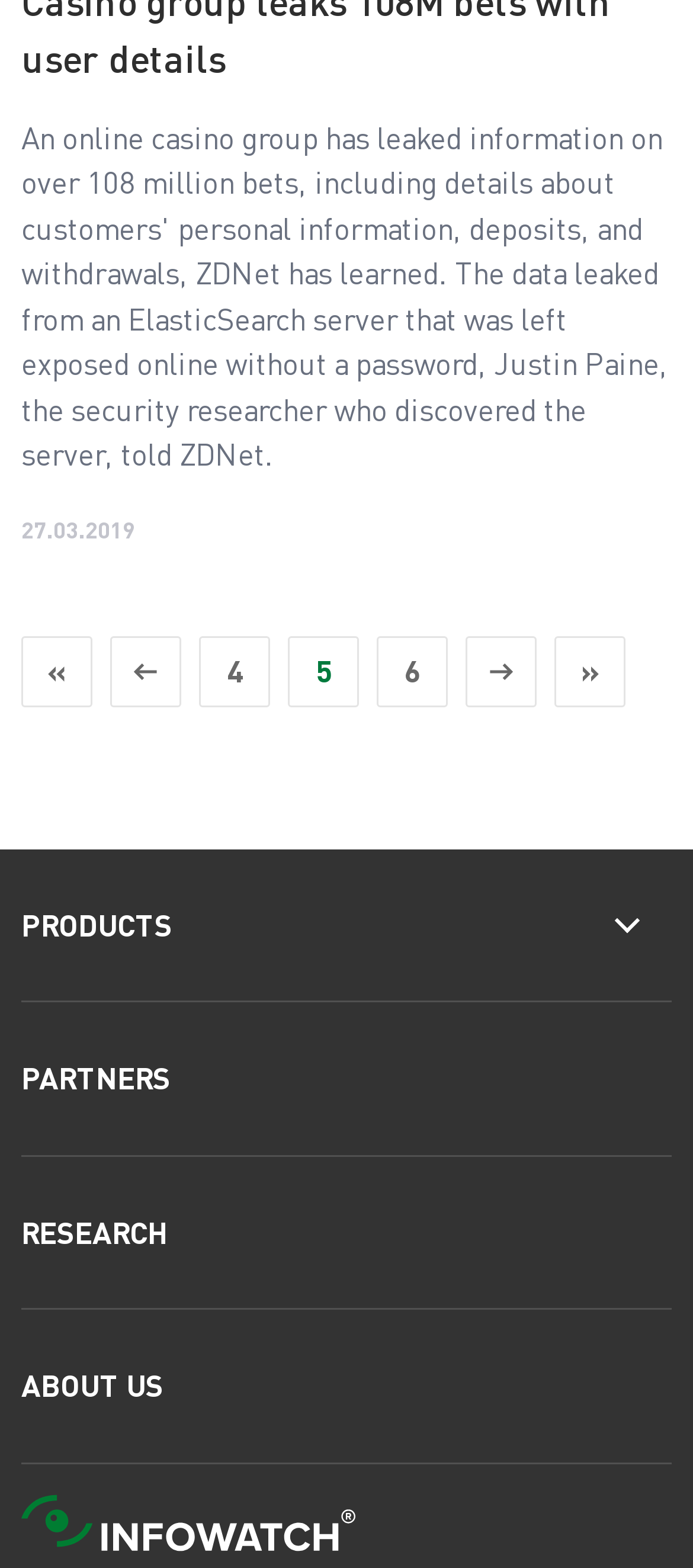What are the main categories?
Refer to the image and provide a concise answer in one word or phrase.

PRODUCTS, PARTNERS, RESEARCH, ABOUT US